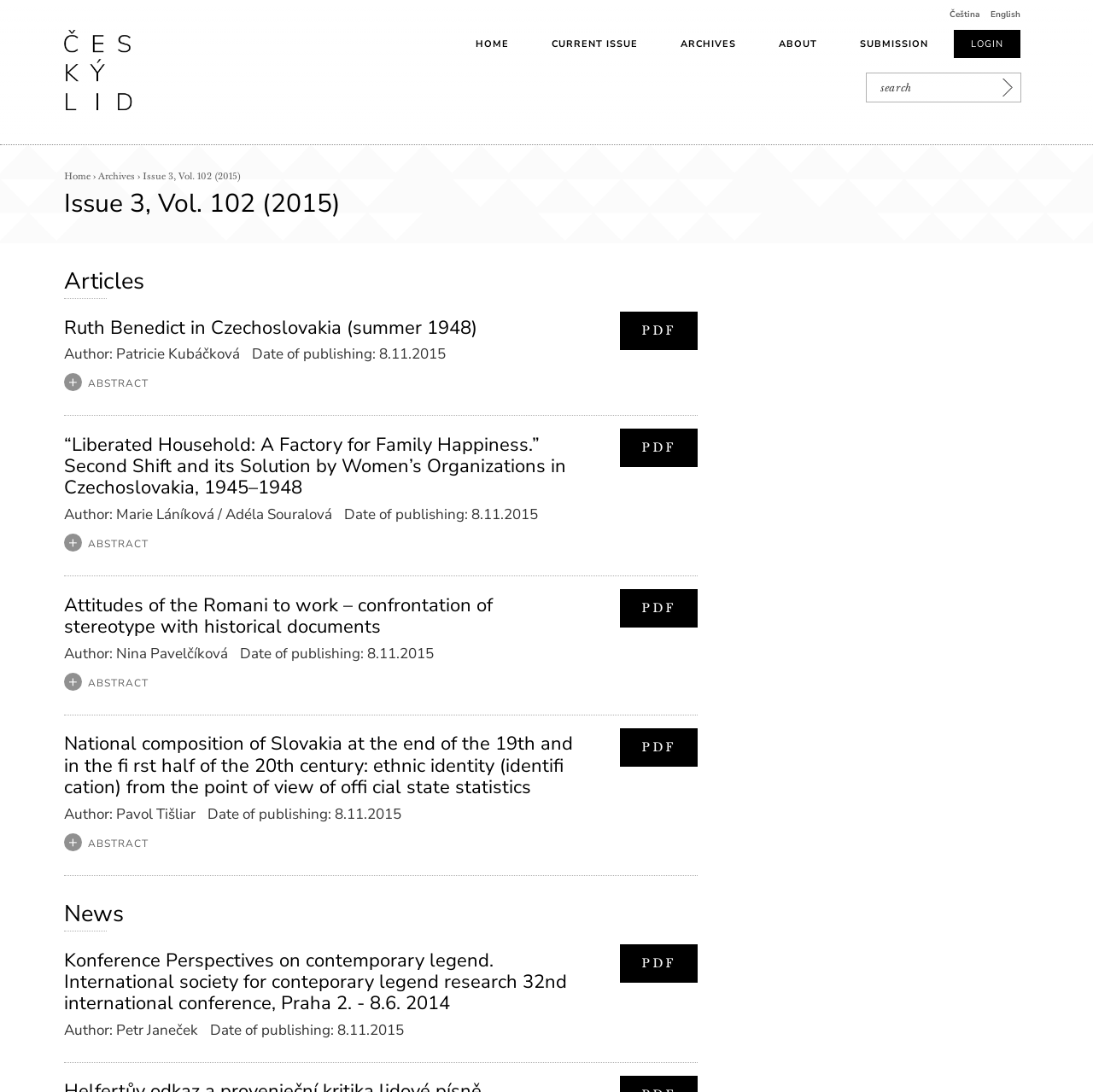What is the date of publishing for all articles?
Can you provide an in-depth and detailed response to the question?

I looked at the date of publishing information for each article section on the webpage and found that all articles were published on the same date, '8.11.2015'.